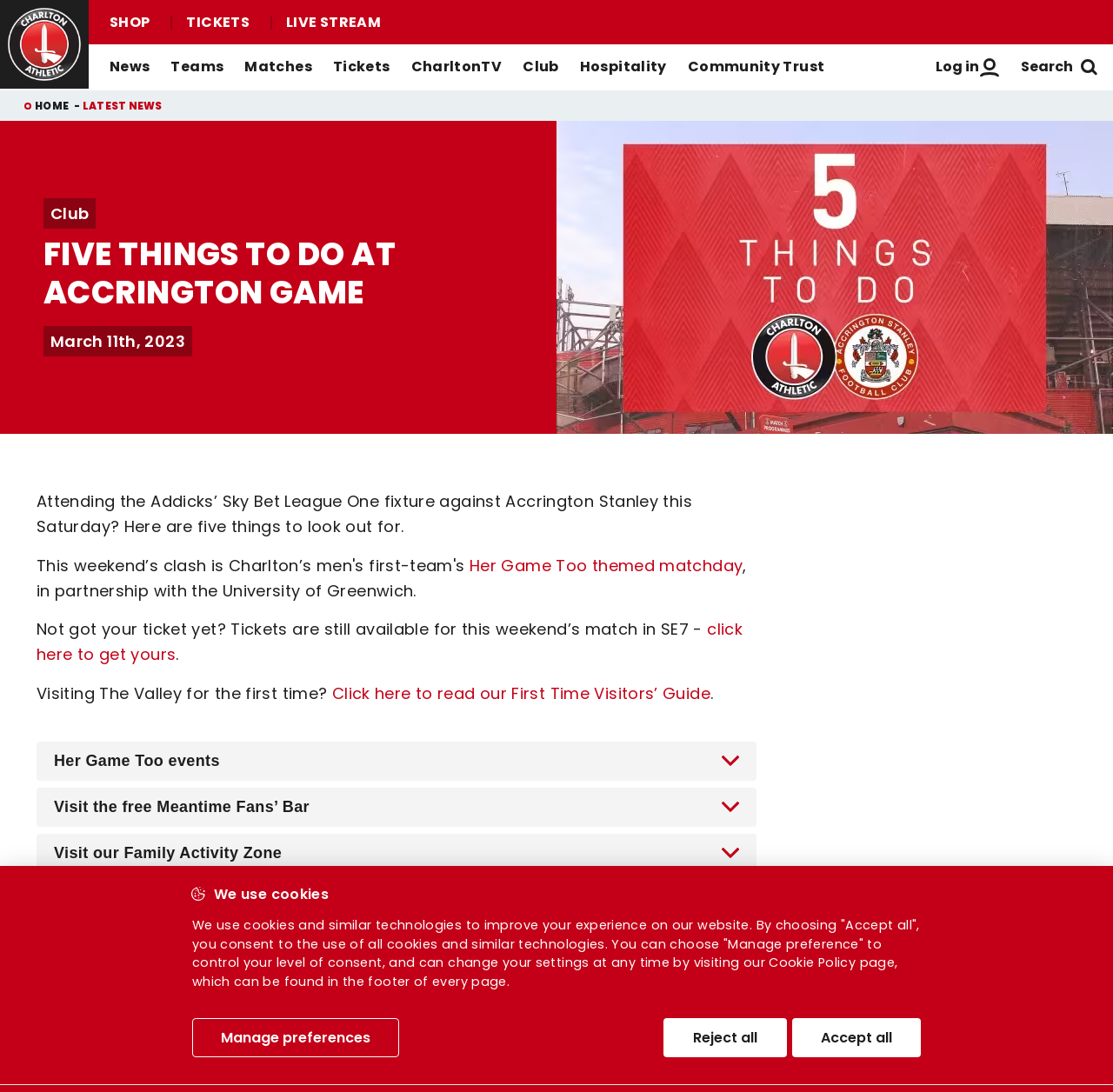Indicate the bounding box coordinates of the clickable region to achieve the following instruction: "Click the 'SCHEDULE A BOOKING' link."

None